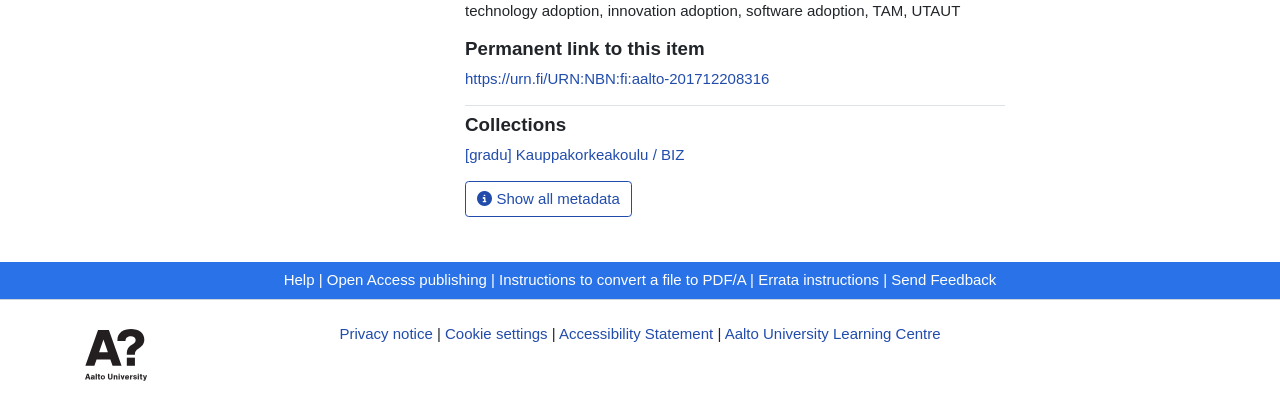What is the link to this item?
Answer the question with just one word or phrase using the image.

https://urn.fi/URN:NBN:fi:aalto-201712208316